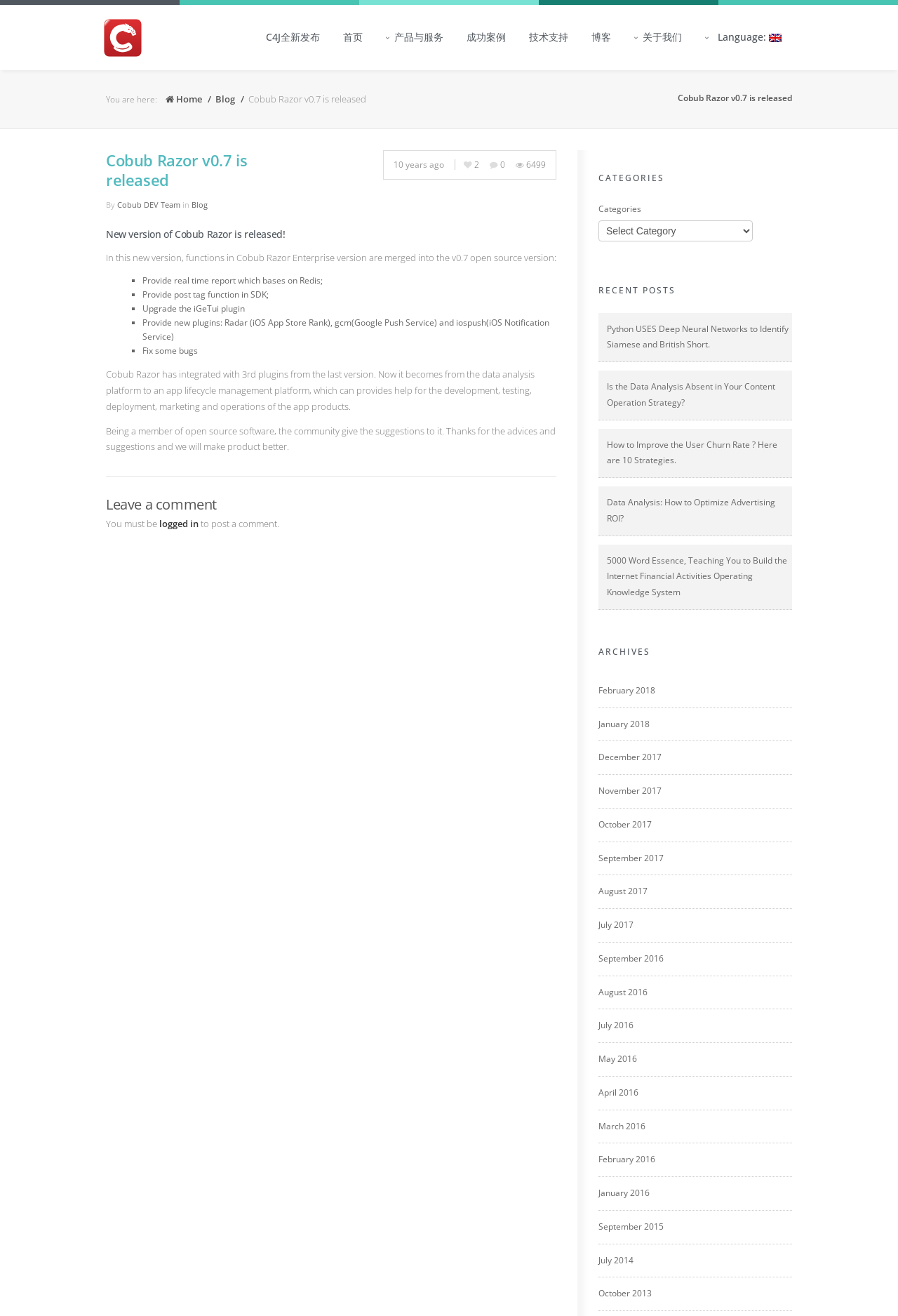Please find and report the bounding box coordinates of the element to click in order to perform the following action: "Search apple.com". The coordinates should be expressed as four float numbers between 0 and 1, in the format [left, top, right, bottom].

None